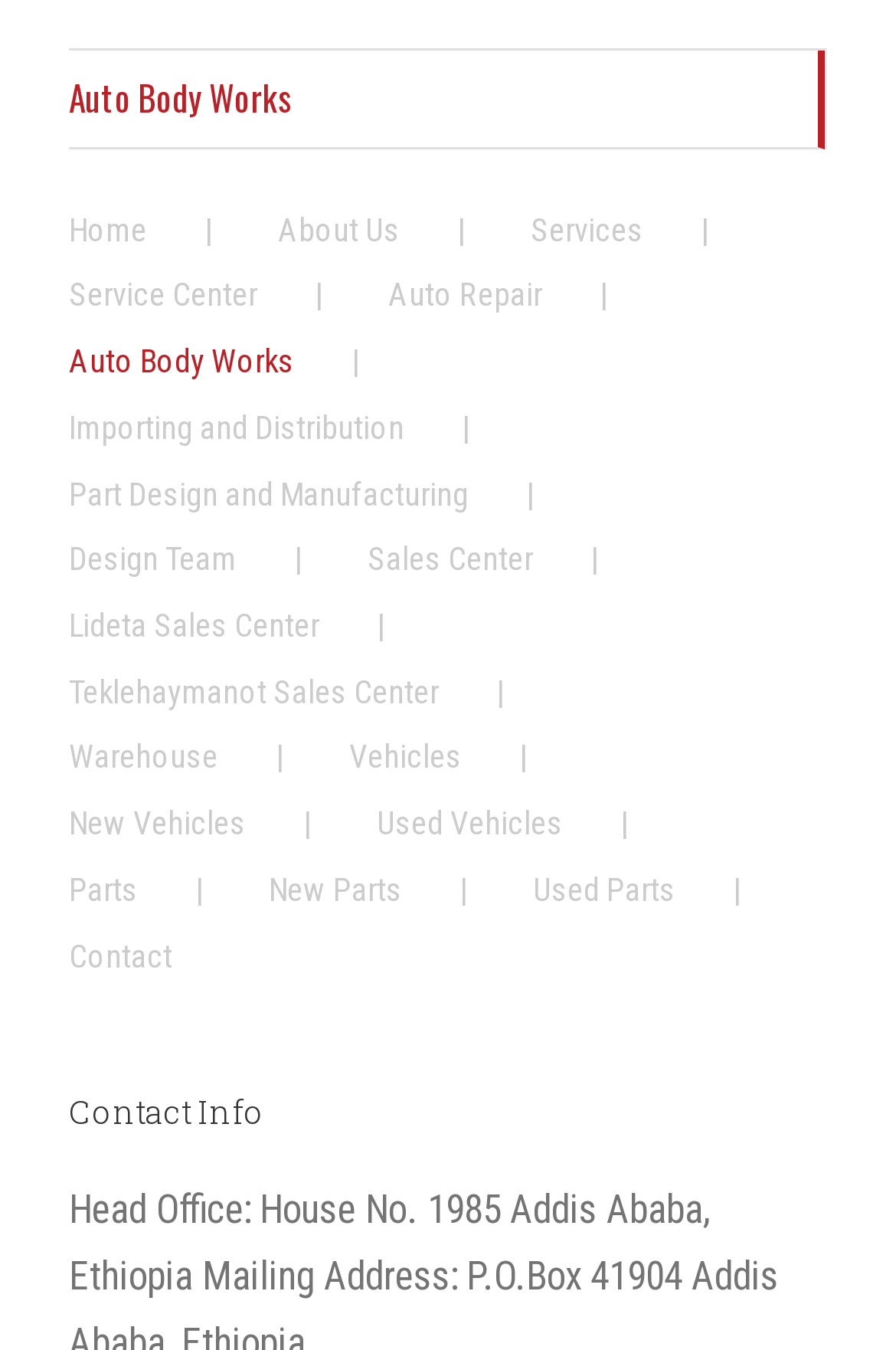Determine the bounding box coordinates of the section to be clicked to follow the instruction: "check new vehicles". The coordinates should be given as four float numbers between 0 and 1, formatted as [left, top, right, bottom].

[0.077, 0.591, 0.41, 0.631]